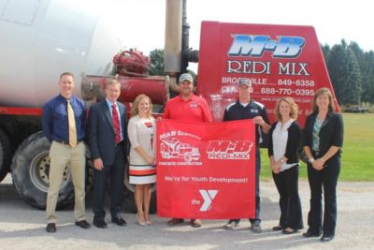Where is the setting likely to be?
Please provide a single word or phrase as your answer based on the screenshot.

Paul A. Weaver Park